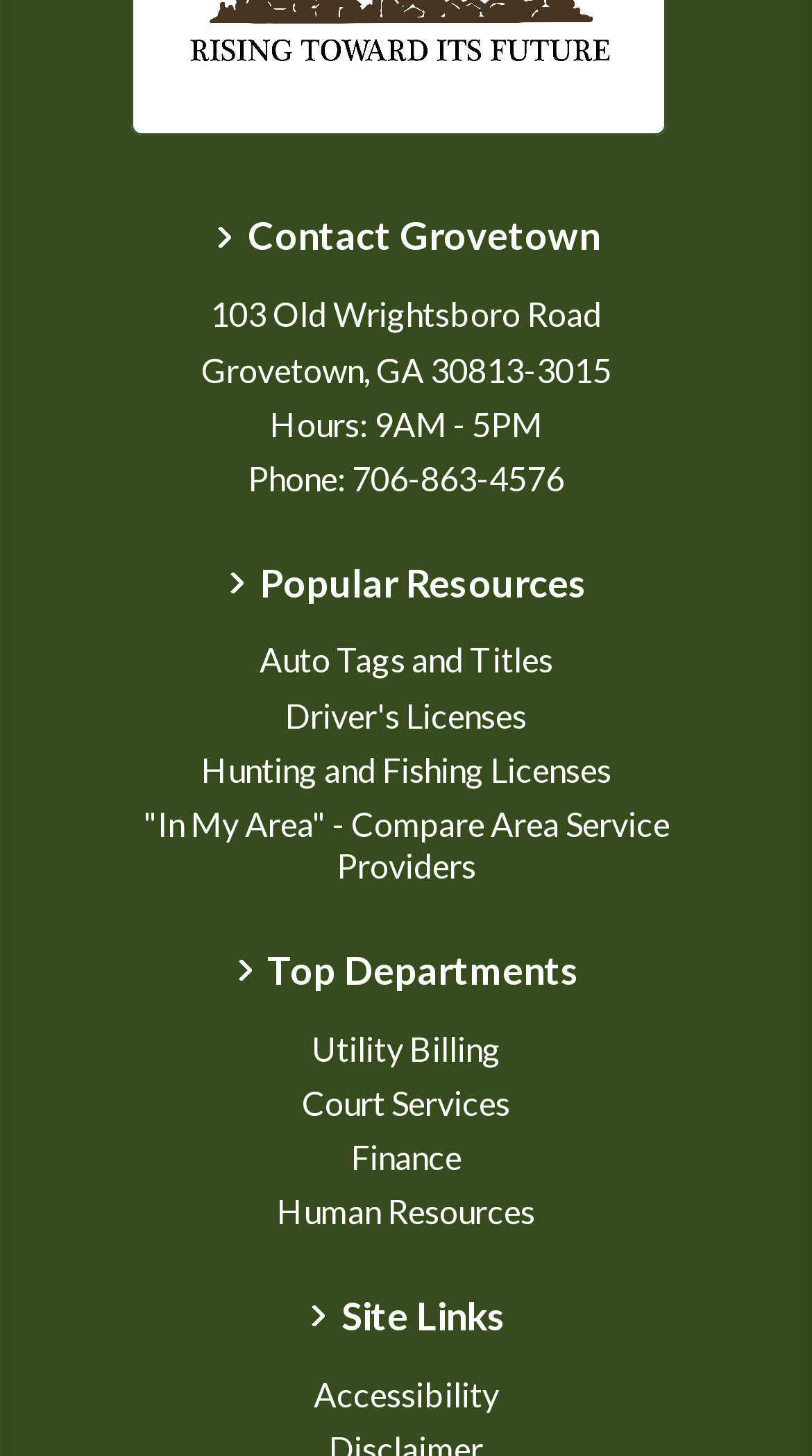What are the hours of operation?
Based on the image, respond with a single word or phrase.

9AM - 5PM